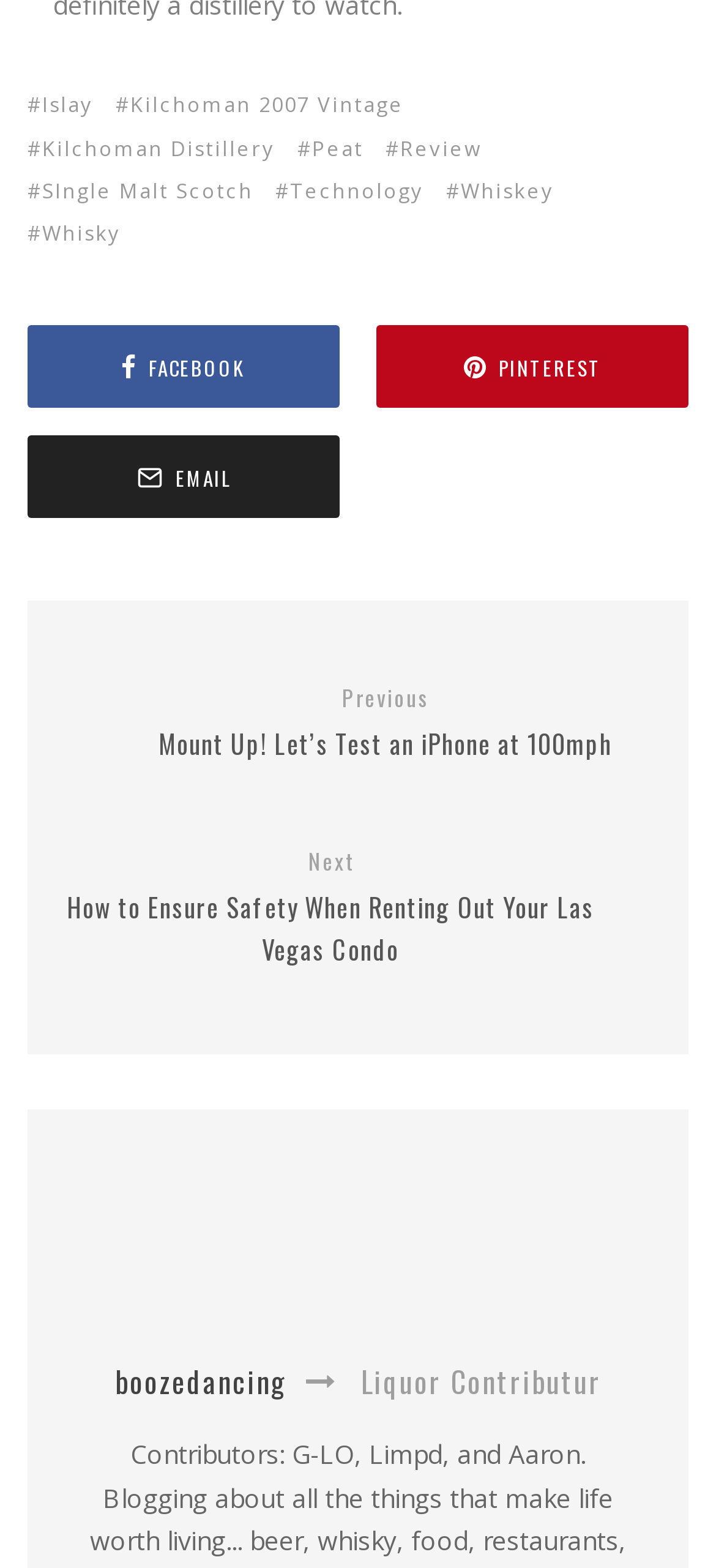Using the elements shown in the image, answer the question comprehensively: What is the name of the distillery mentioned?

The webpage has a link to 'Kilchoman Distillery', which suggests that the distillery is relevant to the content of the webpage.